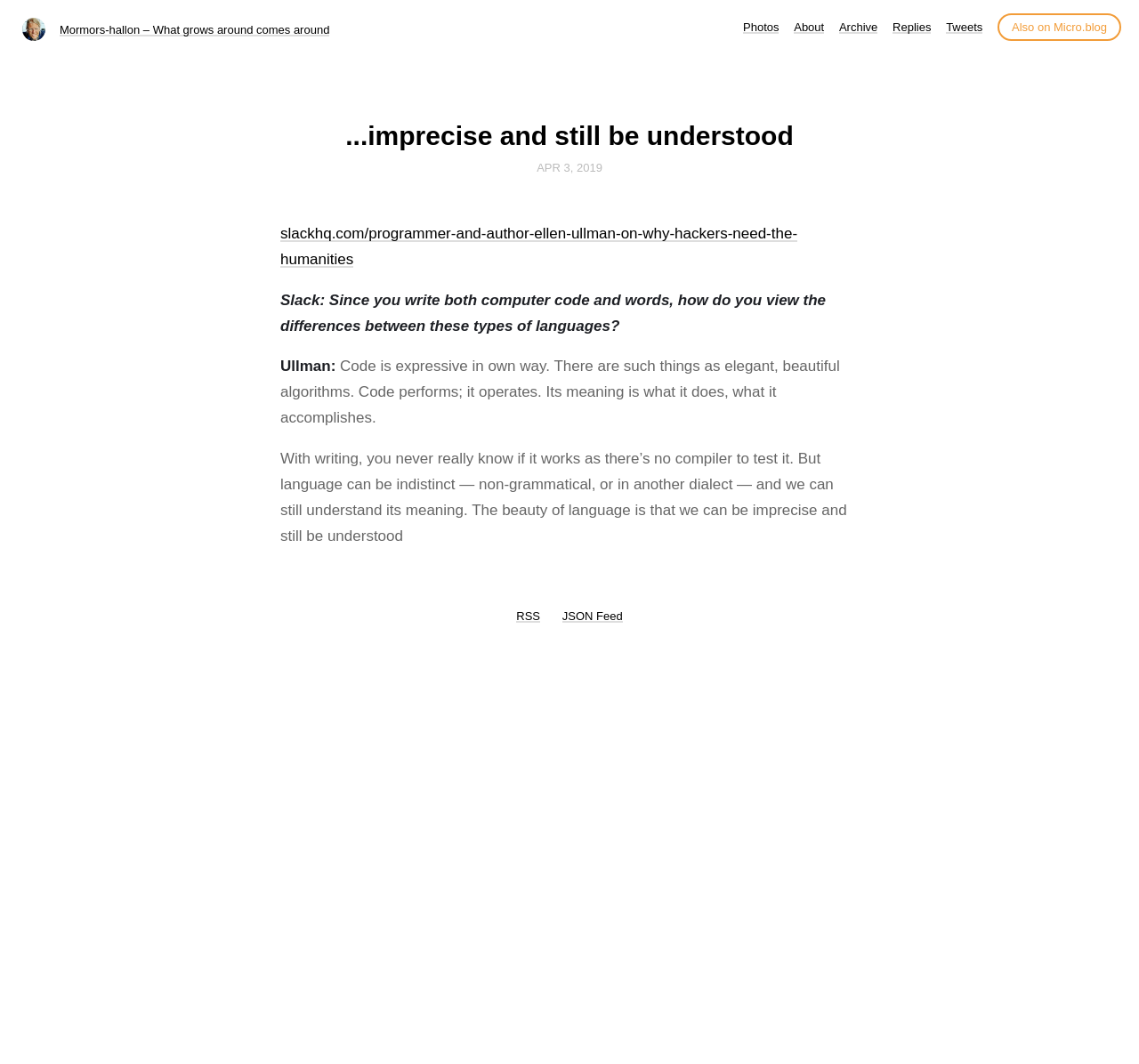Please find the bounding box coordinates of the section that needs to be clicked to achieve this instruction: "Read the article".

[0.246, 0.114, 0.754, 0.516]